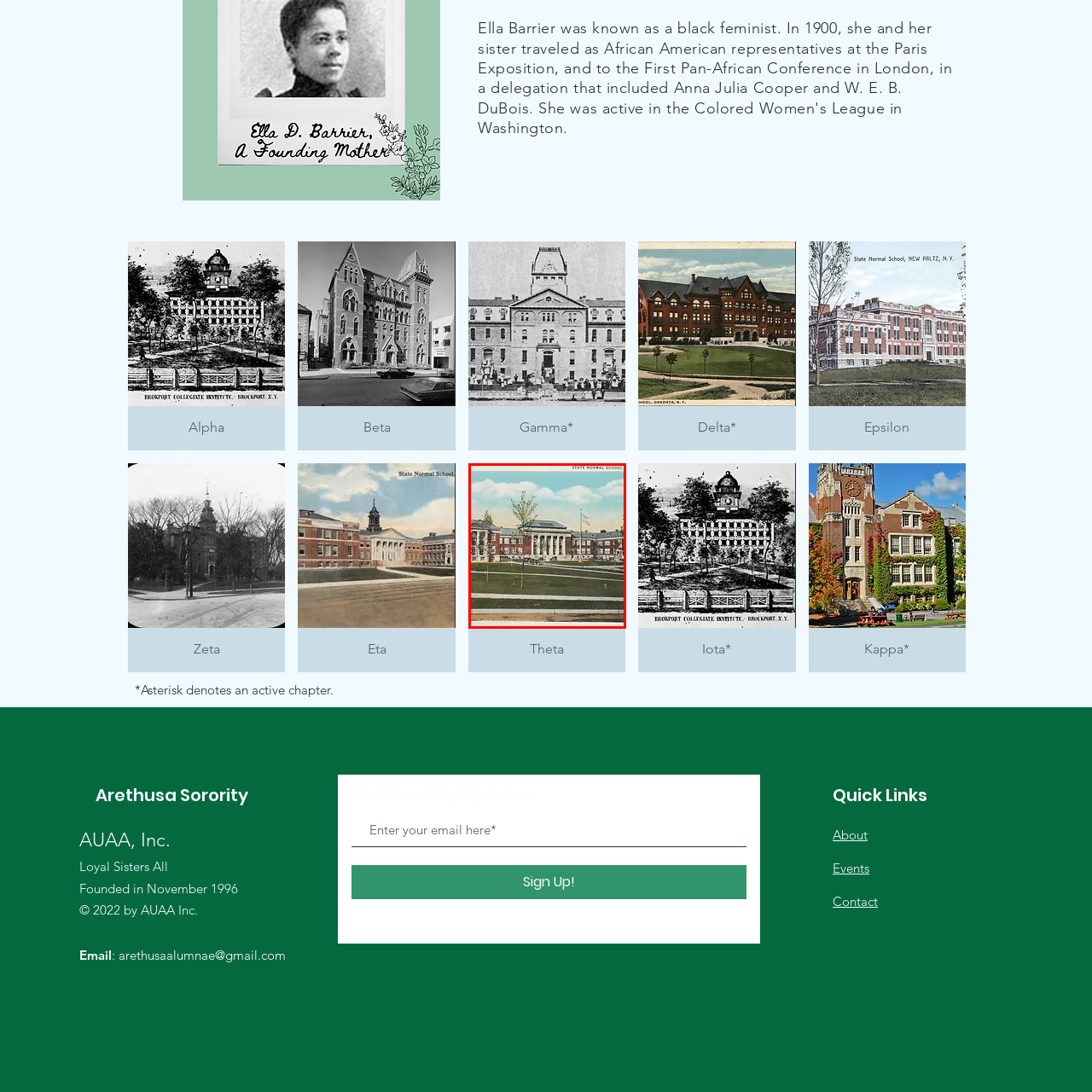Please provide a one-word or phrase response to the following question by examining the image within the red boundary:
What is waving in the image?

The American flag